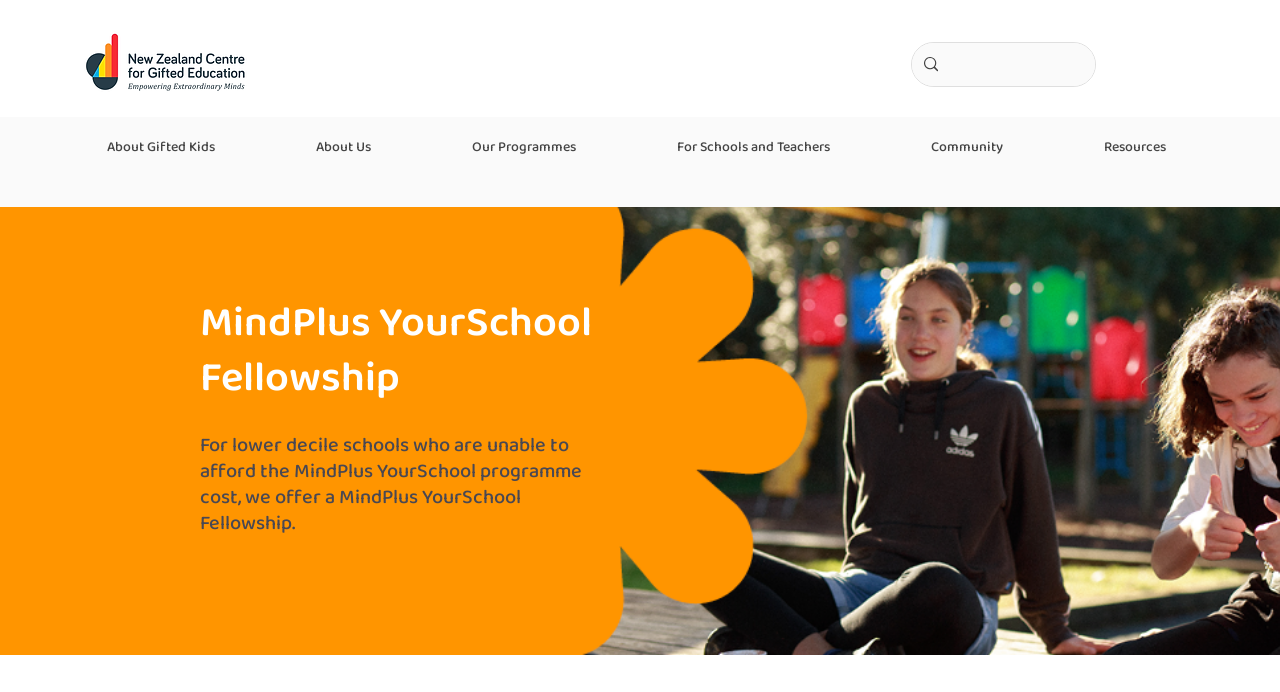Determine the bounding box for the described HTML element: "Resources". Ensure the coordinates are four float numbers between 0 and 1 in the format [left, top, right, bottom].

[0.795, 0.176, 0.923, 0.249]